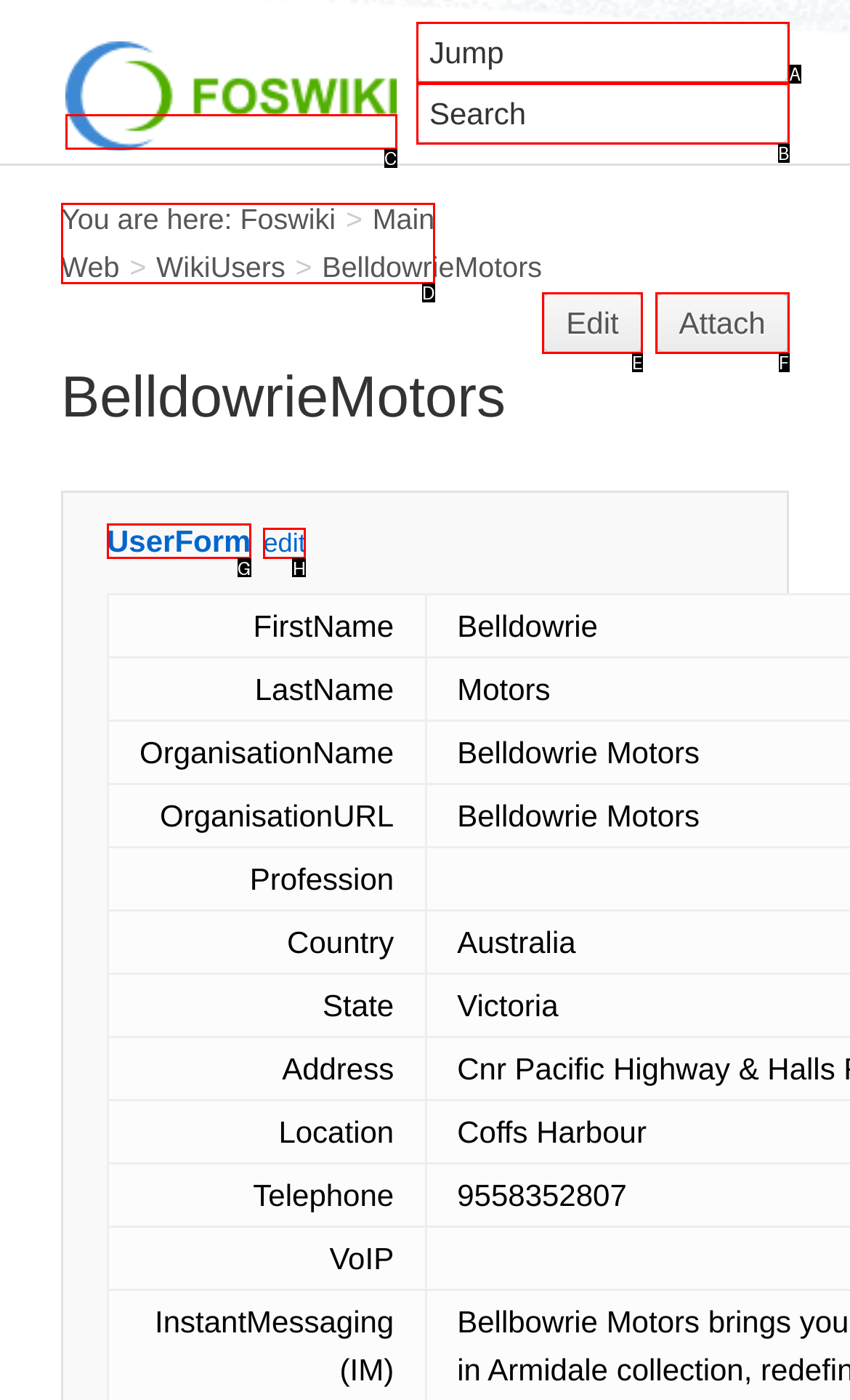Tell me which option best matches this description: Express Entry
Answer with the letter of the matching option directly from the given choices.

None